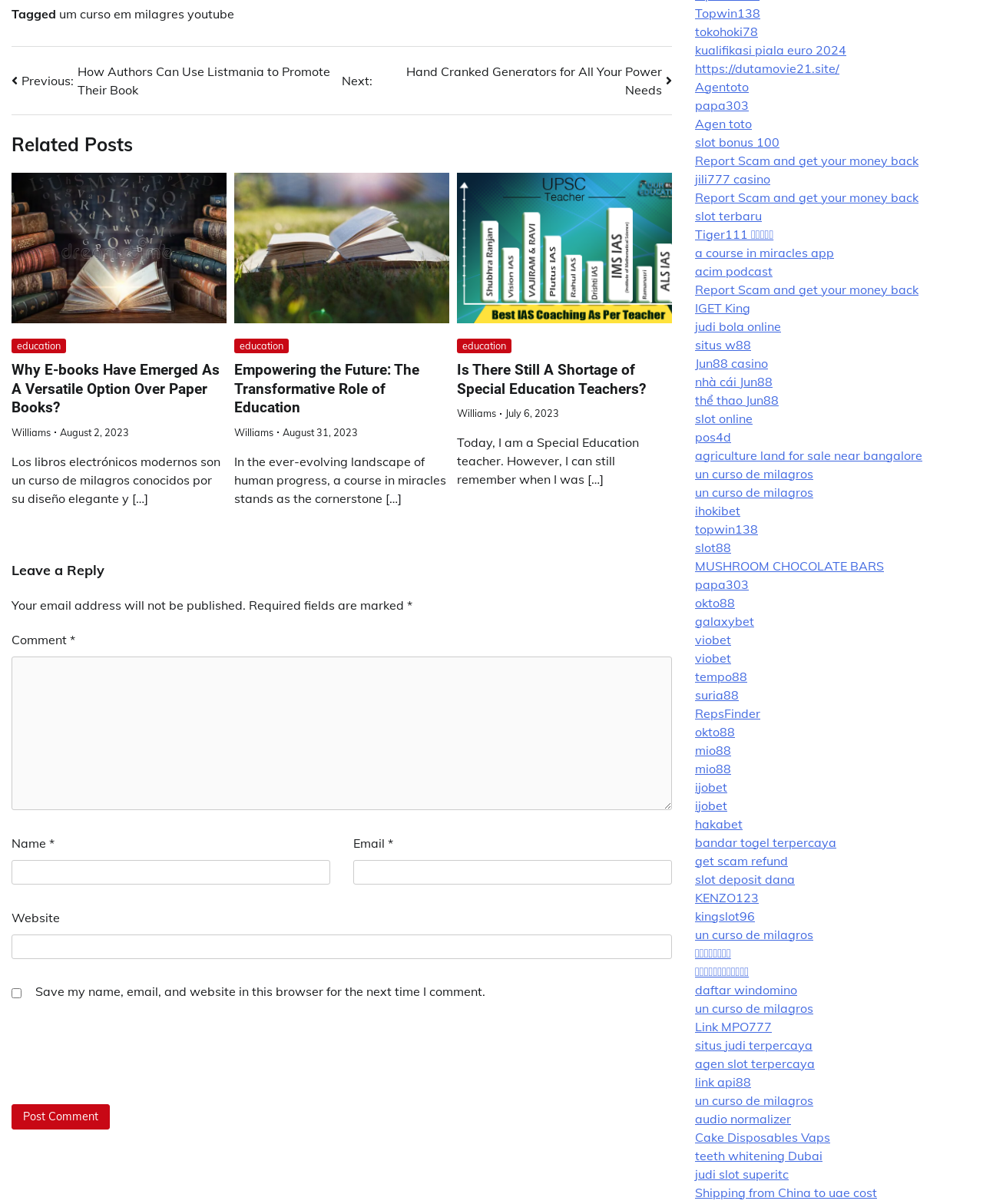Pinpoint the bounding box coordinates of the clickable area necessary to execute the following instruction: "Click on the 'Back to Top' link". The coordinates should be given as four float numbers between 0 and 1, namely [left, top, right, bottom].

None